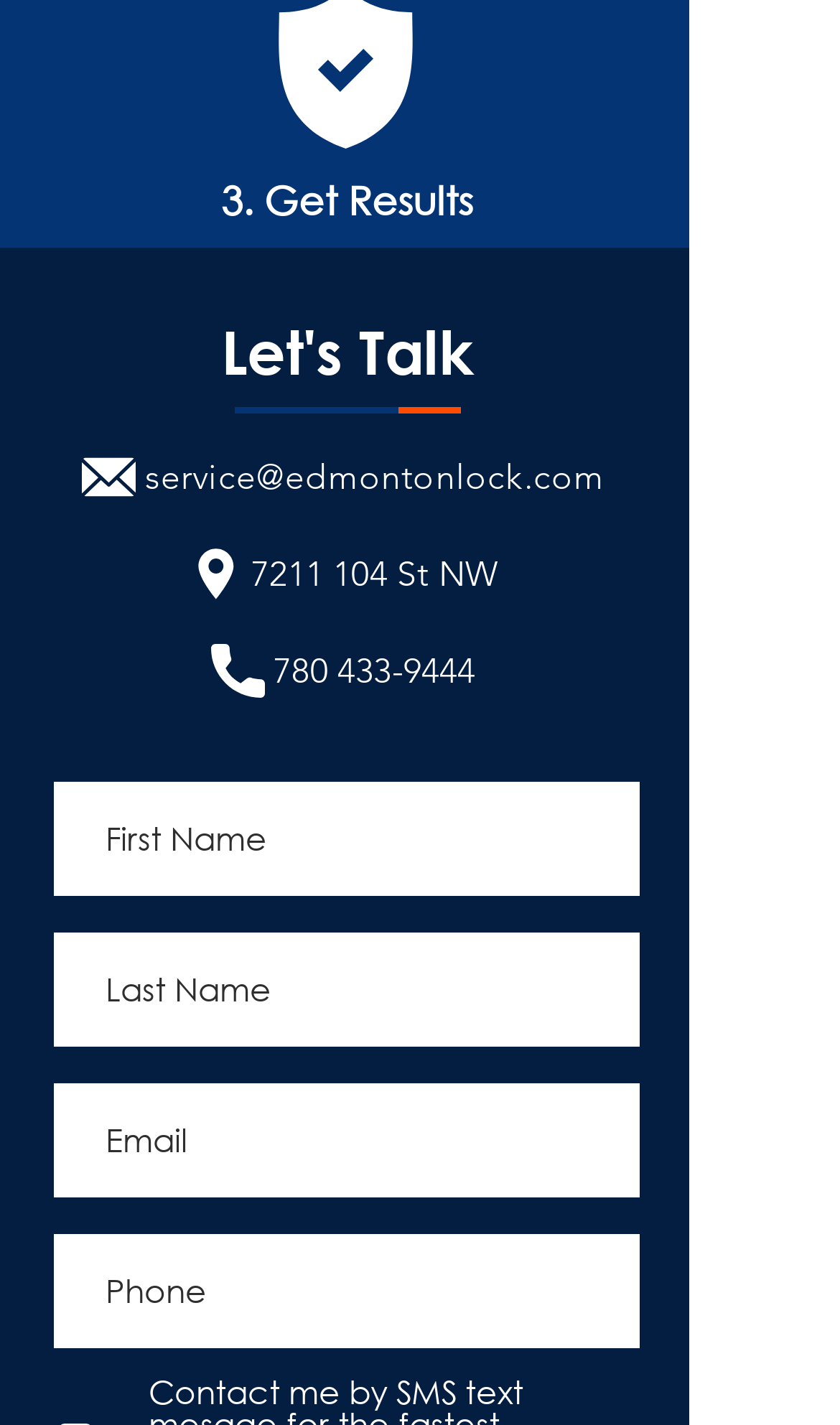Answer the question in one word or a short phrase:
What is the address to visit?

7211 104 St NW